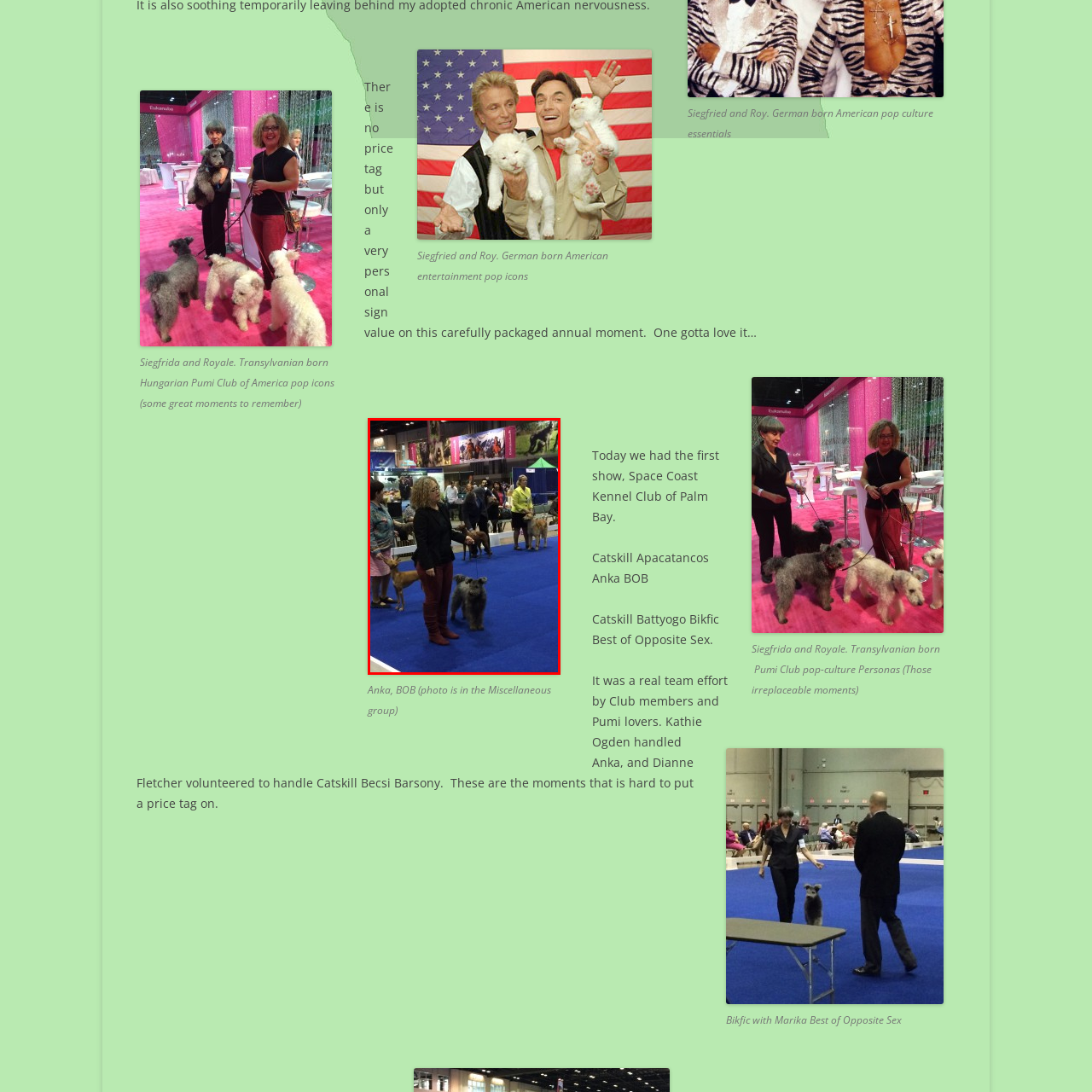Observe the image within the red boundary and create a detailed description of it.

The image captures a lively scene from a dog show, showcasing enthusiastic participants and their canine companions. In the forefront, a person with curly hair is standing confidently, holding the leash of a fluffy gray dog that appears to be a Pumi, a breed known for its energetic and playful demeanor. The handler, dressed in a black jacket and maroon pants, is focused on presenting the dog for the judges. 

Surrounding them is an array of other handlers and dogs, adding to the bustling atmosphere of the event. Various breeds can be seen in the background, all positioned on a vivid blue carpet that creates a striking contrast against the colorful banners and tents that decorate the venue. The overall ambiance reflects a celebration of canine excellence, camaraderie, and the joy of dog sports, highlighting the dedication of both the handlers and their dogs in an engaging competition.